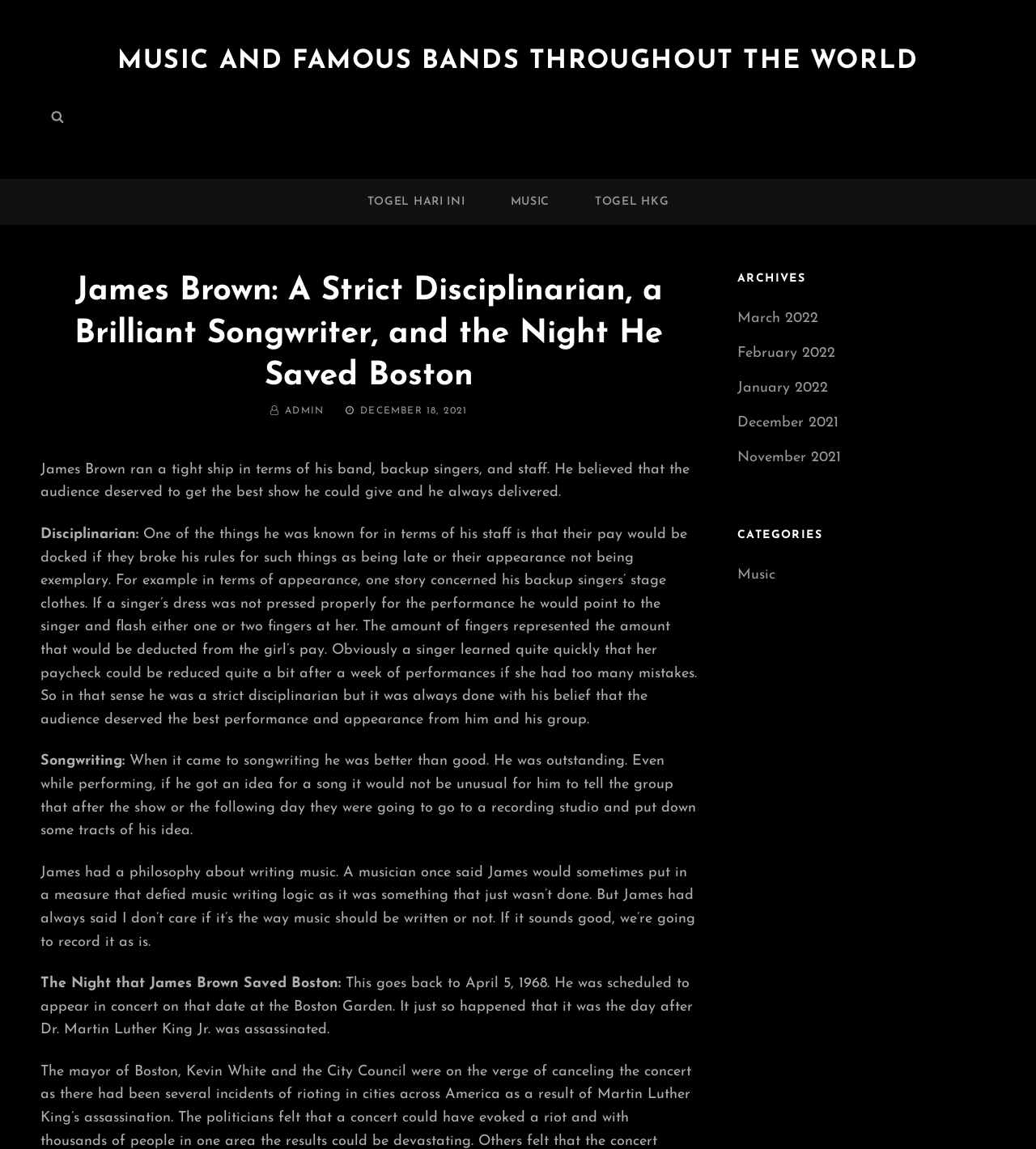Find and provide the bounding box coordinates for the UI element described with: "March 2022".

[0.712, 0.271, 0.79, 0.284]